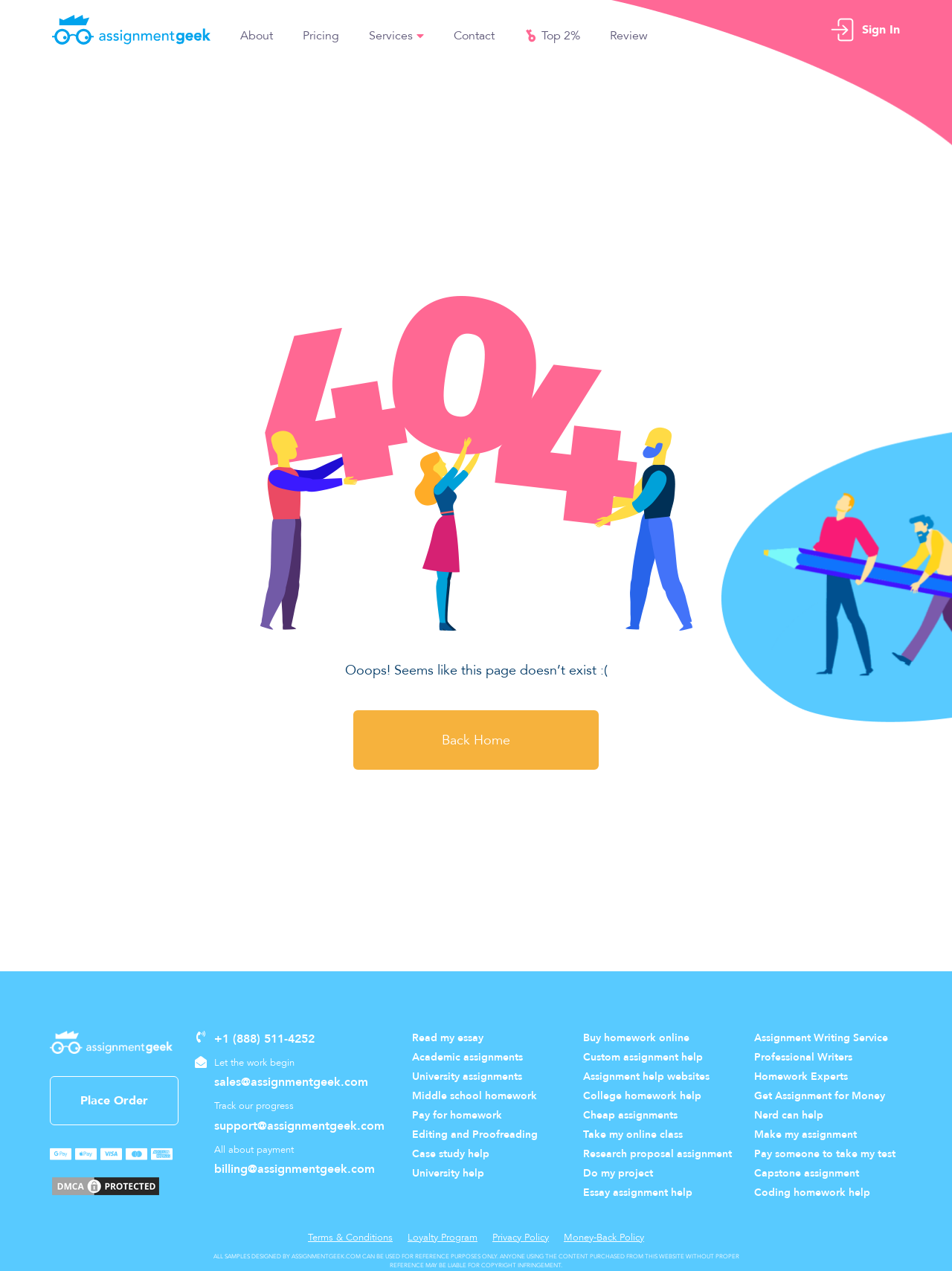What is the error message displayed on the webpage?
Give a single word or phrase as your answer by examining the image.

Ooops! Seems like this page doesn’t exist :(